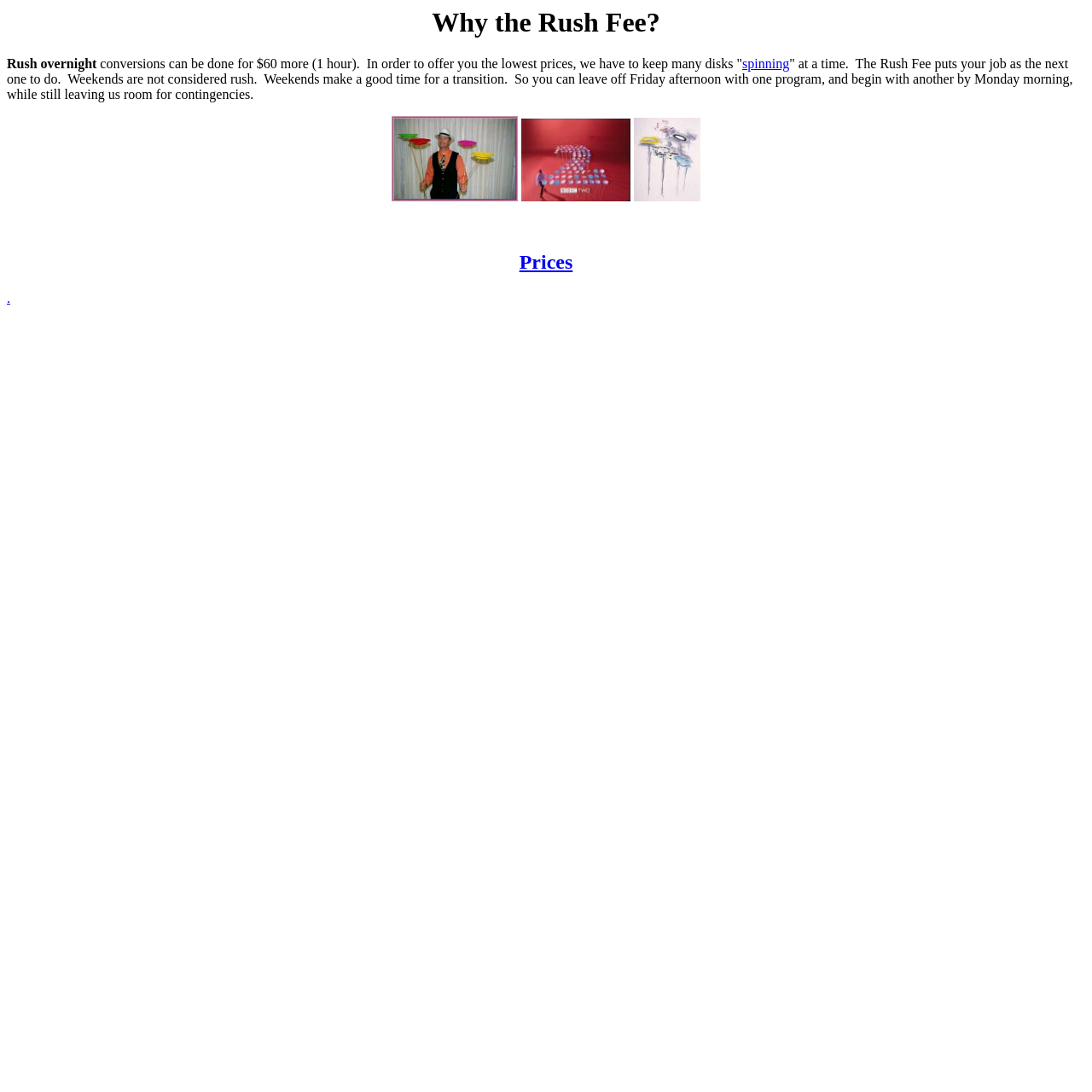What is the purpose of the rush fee?
Answer with a single word or phrase, using the screenshot for reference.

to prioritize the job